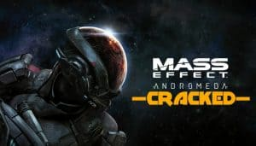Capture every detail in the image and describe it fully.

The image features an eye-catching promotional graphic for "Mass Effect Andromeda," highlighting that it has been cracked for access. Central to the image is a sleek, futuristic character in a space helmet, embodying the adventurous spirit of the game. The helmet reflects a distant planet, suggesting exploration in a vast cosmos. Boldly displayed above the character is the title "MASS EFFECT ANDROMEDA," indicating the game's name, while the word "CRACKED" at the bottom emphasizes that this version is modified for accessibility, catering to users seeking alternate means of play. The background features a dark space scene, enhancing the sci-fi theme and creating an immersive aesthetic that invites players to embark on interstellar adventures.